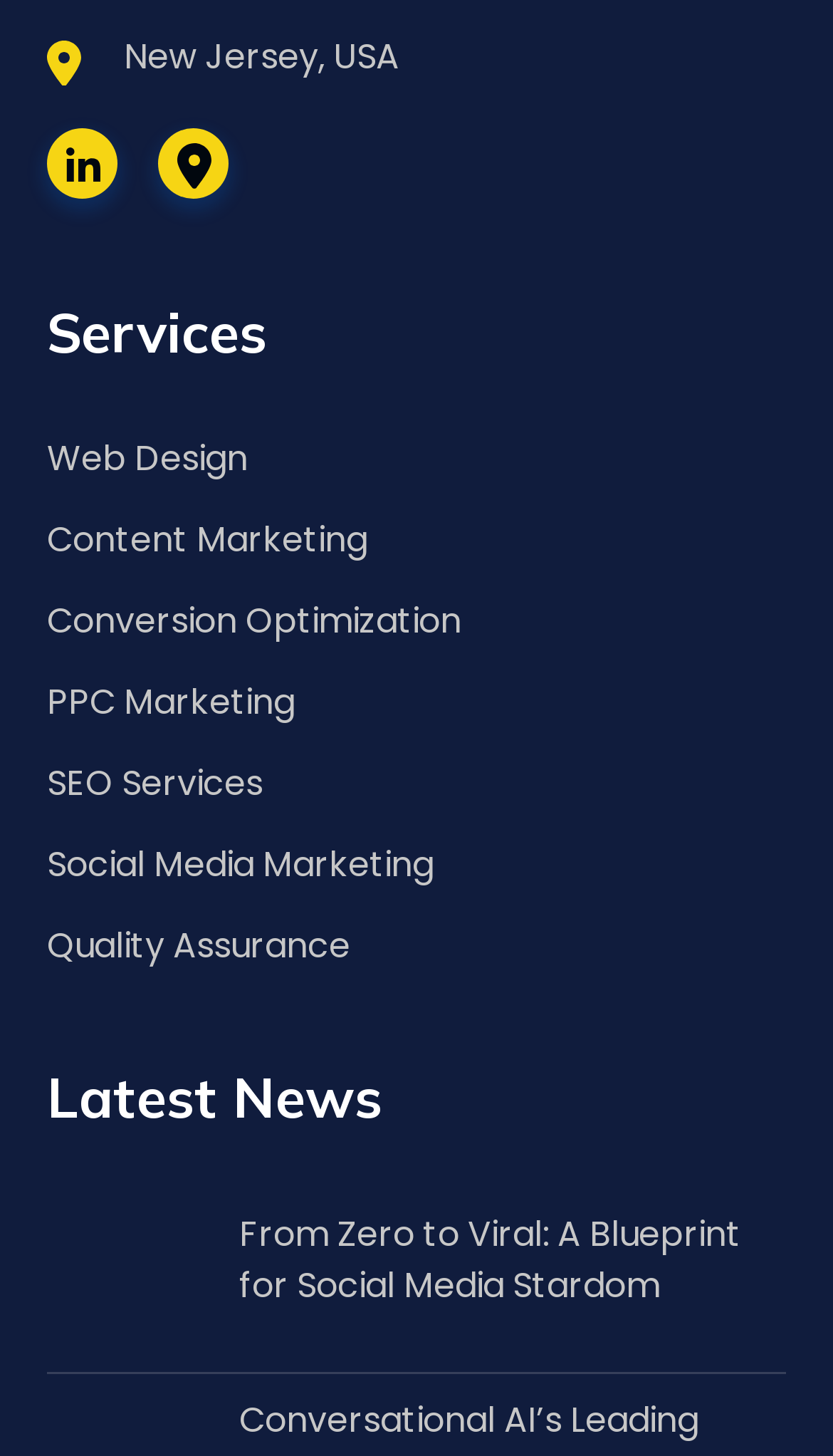Can you identify the bounding box coordinates of the clickable region needed to carry out this instruction: 'Explore services offered'? The coordinates should be four float numbers within the range of 0 to 1, stated as [left, top, right, bottom].

[0.056, 0.211, 0.944, 0.249]